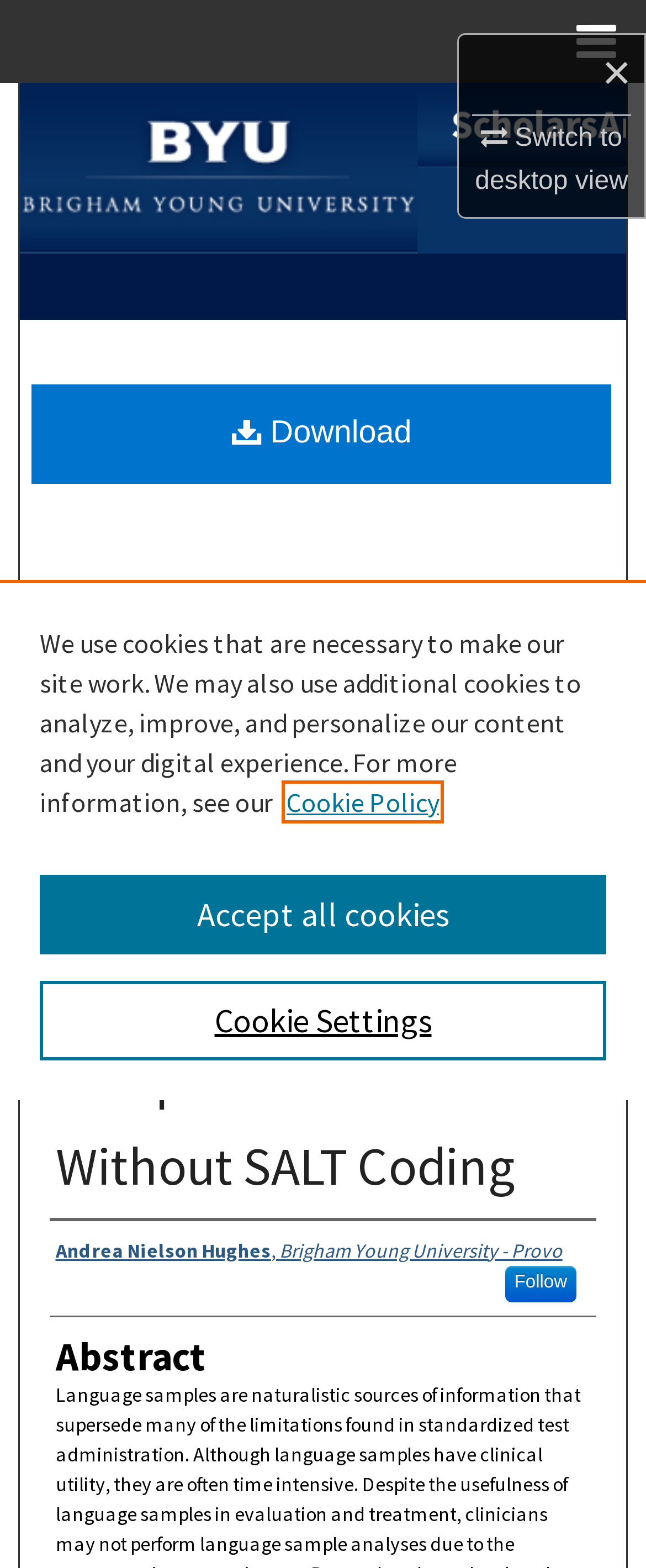What is the purpose of the cookie banner?
Please look at the screenshot and answer in one word or a short phrase.

To inform about cookie usage